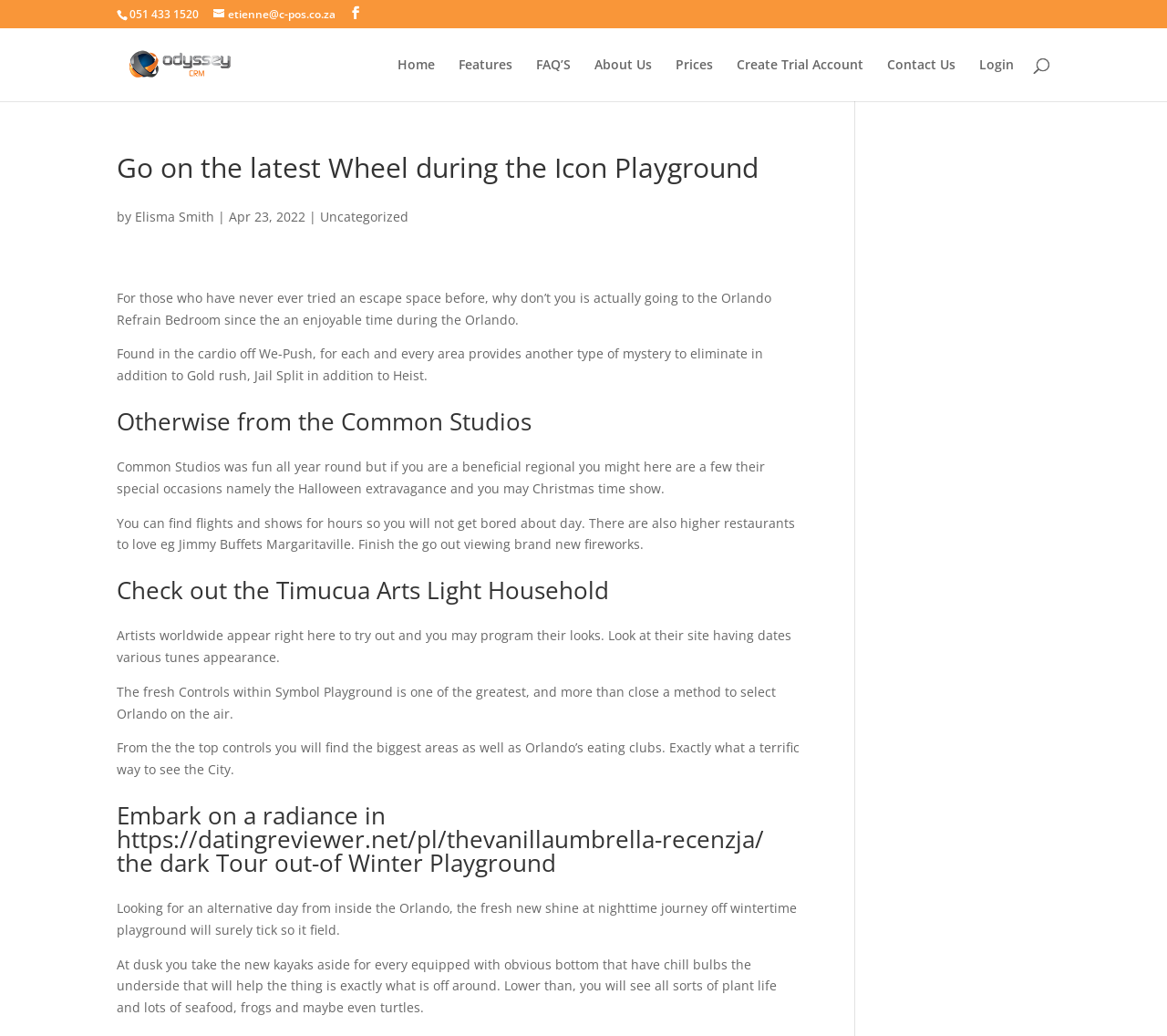What is the phone number at the top of the page? Using the information from the screenshot, answer with a single word or phrase.

051 433 1520